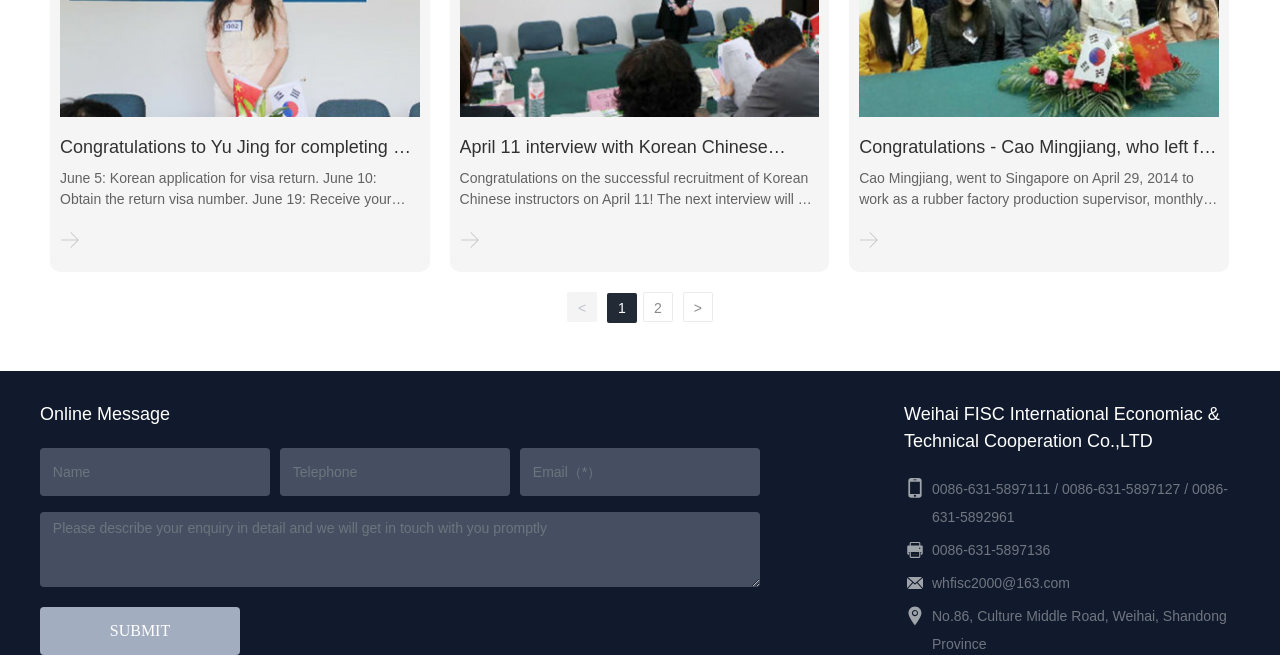Please give a succinct answer using a single word or phrase:
How many links are there on the webpage?

14